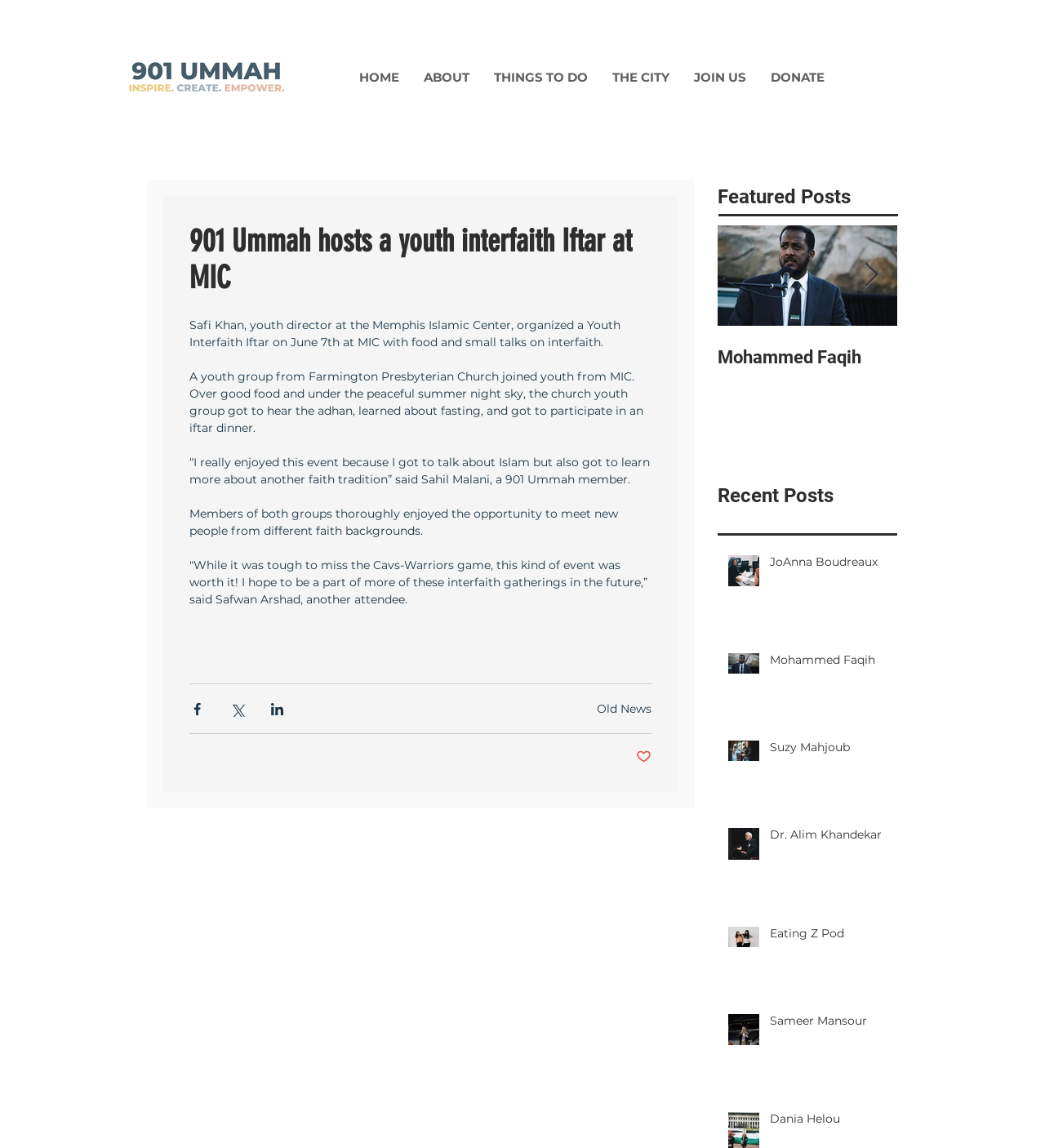Generate a thorough description of the webpage.

This webpage is about a youth interfaith Iftar event organized by Safi Khan, the youth director at the Memphis Islamic Center. At the top of the page, there is a logo of "901 Ummah" and a navigation menu with links to "HOME", "ABOUT", "THINGS TO DO", "THE CITY", "JOIN US", and "DONATE". 

Below the navigation menu, there is a main article section with a heading "901 Ummah hosts a youth interfaith Iftar at MIC". The article describes the event, where a youth group from Farmington Presbyterian Church joined youth from MIC, and they shared food and learned about each other's faith traditions. There are several paragraphs of text, including quotes from attendees, and social media sharing buttons at the bottom.

To the right of the main article, there are two sections: "Featured Posts" and "Recent Posts". The "Featured Posts" section has one post with a heading "Mohammed Faqih" and an image. The "Recent Posts" section has five posts, each with a heading, an image, and a brief description. The posts are from different authors, including JoAnna Boudreaux, Mohammed Faqih, Suzy Mahjoub, Dr. Alim Khandekar, Eating Z Pod, Sameer Mansour, and Dania Helou.